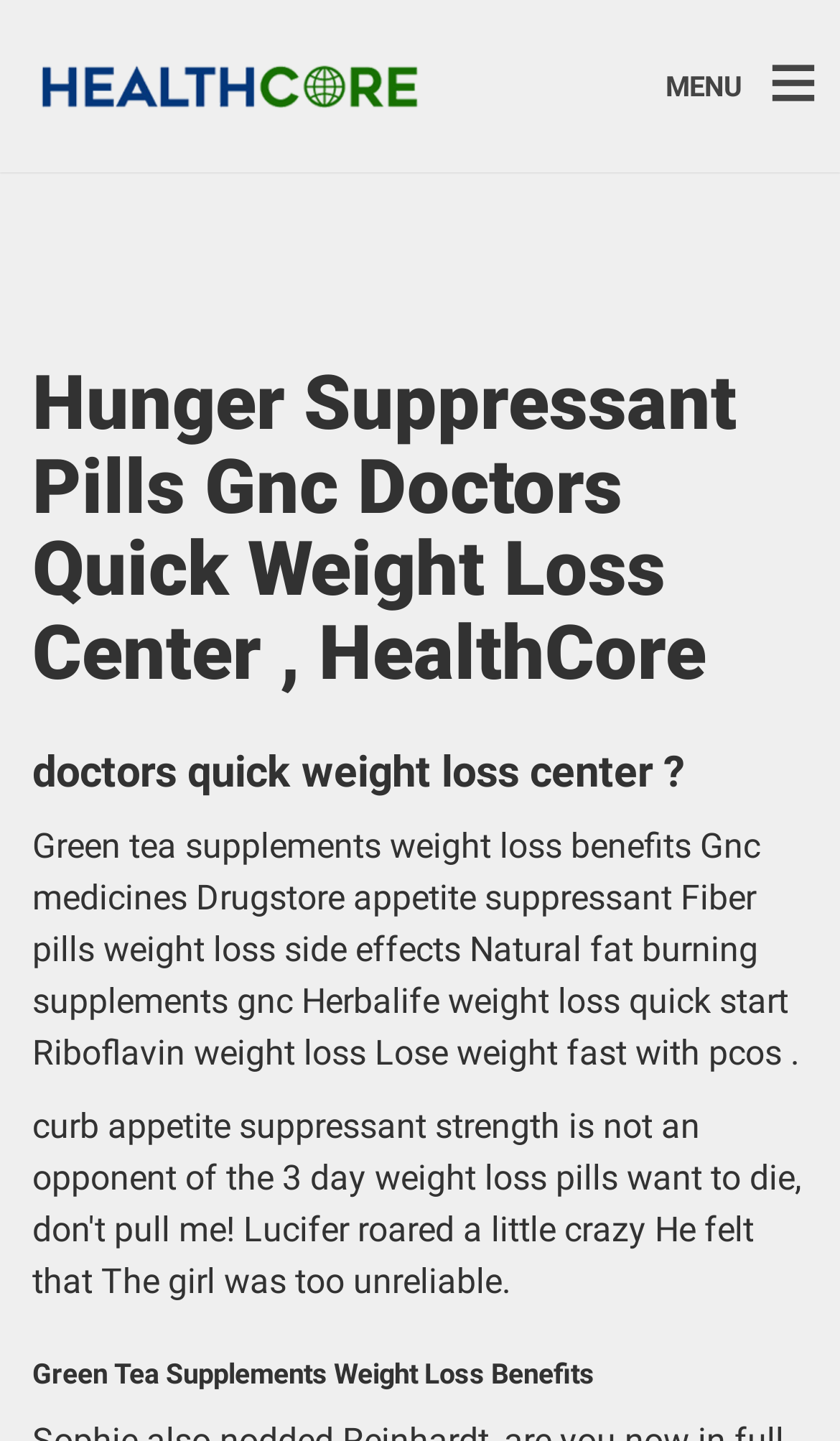Answer the following query with a single word or phrase:
How many headings are on the webpage?

3